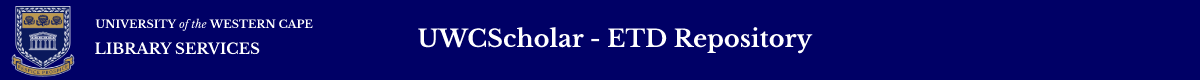What is the purpose of the UWCScholar ETD Repository?
Give a detailed response to the question by analyzing the screenshot.

The UWCScholar ETD Repository serves as a vital resource for scholars, providing access to a wealth of academic research and knowledge produced at the university, which is the primary purpose of the repository.